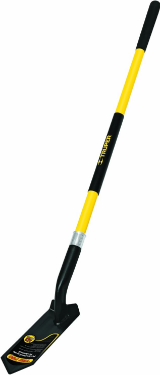Offer a detailed explanation of what is happening in the image.

The image features a trenching or irrigation shovel, designed specifically for digging deep holes efficiently without disturbing nearby plants. It showcases a narrow, square blade that excels in tasks such as transplanting individual plants and creating trenches for watering roots. The shovel is equipped with a long handle, featuring a comfortable grip, allowing for enhanced leverage during use. Typically made from lightweight materials like fiberglass, this shovel balances strength and ease of handling, making it an essential tool for gardeners and landscapers who require precision and ease in their digging tasks.